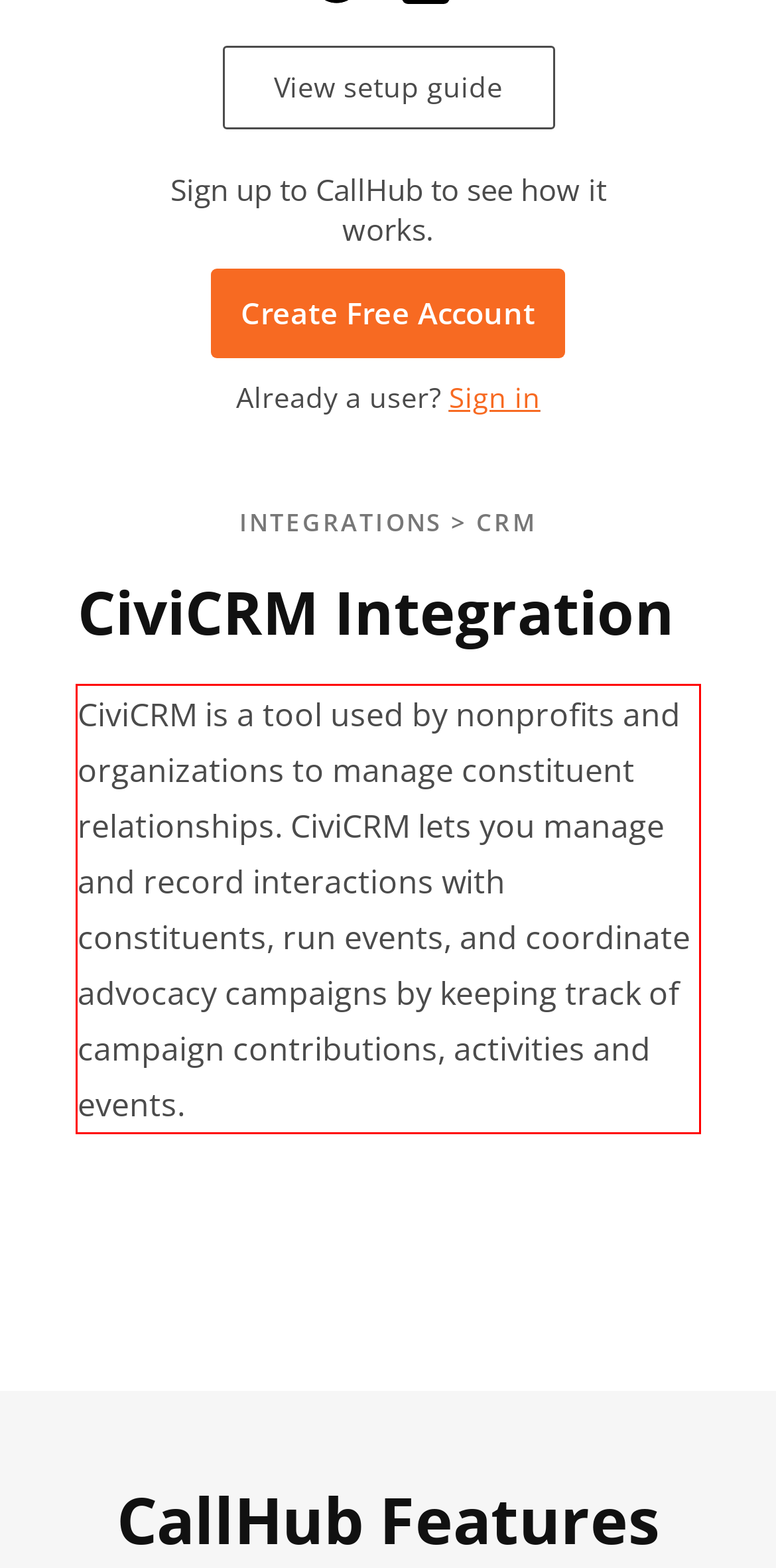Identify the text inside the red bounding box in the provided webpage screenshot and transcribe it.

CiviCRM is a tool used by nonprofits and organizations to manage constituent relationships. CiviCRM lets you manage and record interactions with constituents, run events, and coordinate advocacy campaigns by keeping track of campaign contributions, activities and events.